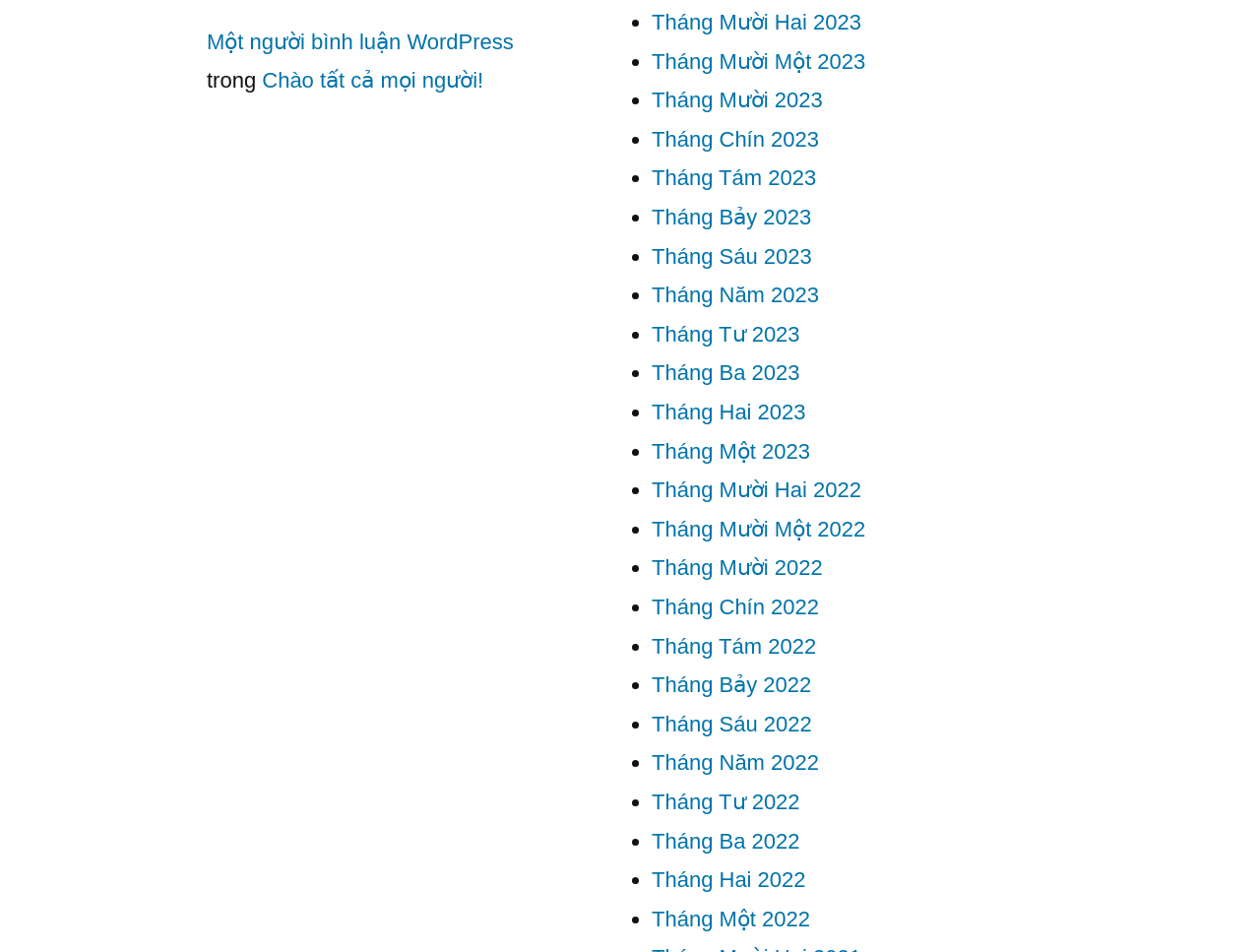Indicate the bounding box coordinates of the element that must be clicked to execute the instruction: "Explore September 2023 archives". The coordinates should be given as four float numbers between 0 and 1, i.e., [left, top, right, bottom].

[0.517, 0.133, 0.65, 0.159]